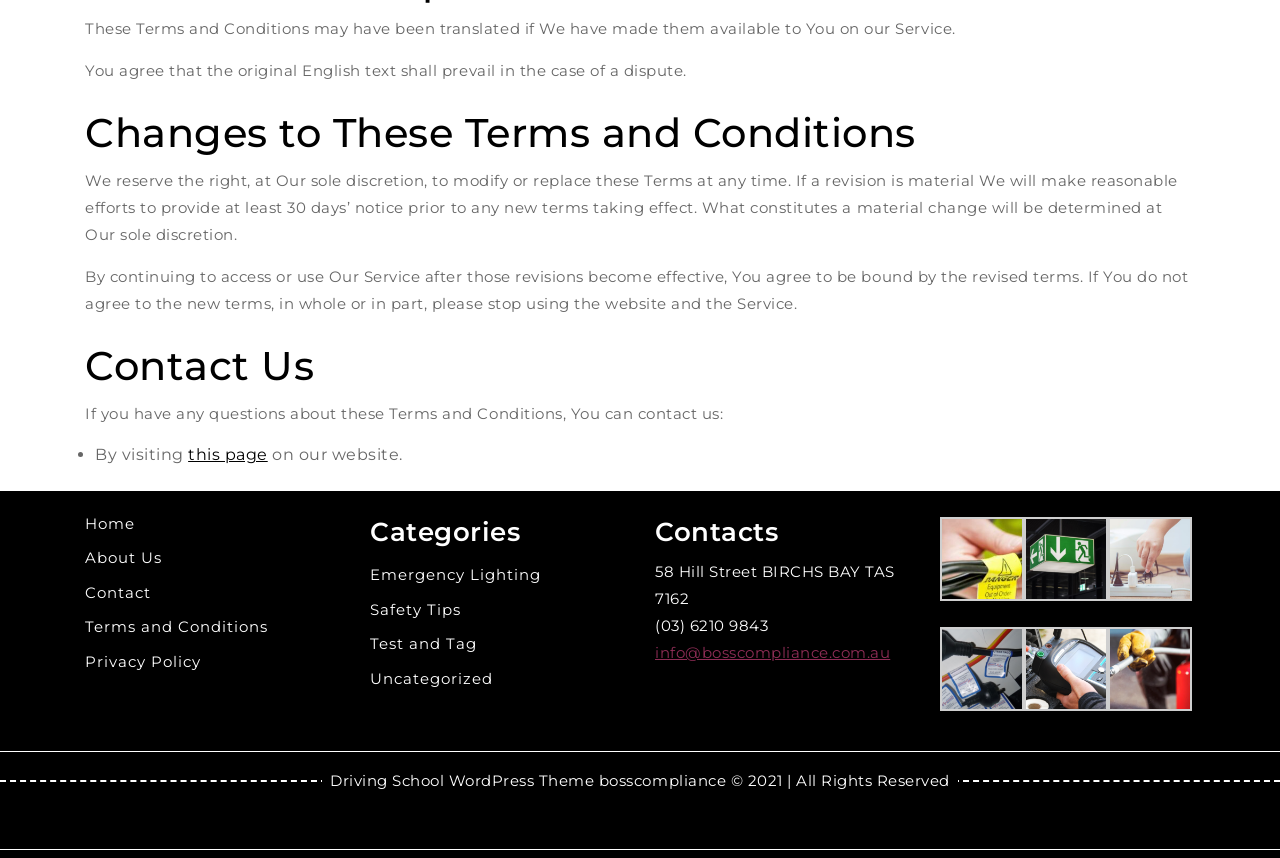Locate the bounding box coordinates of the clickable part needed for the task: "Send an email to info@bosscompliance.com.au".

[0.512, 0.749, 0.696, 0.772]